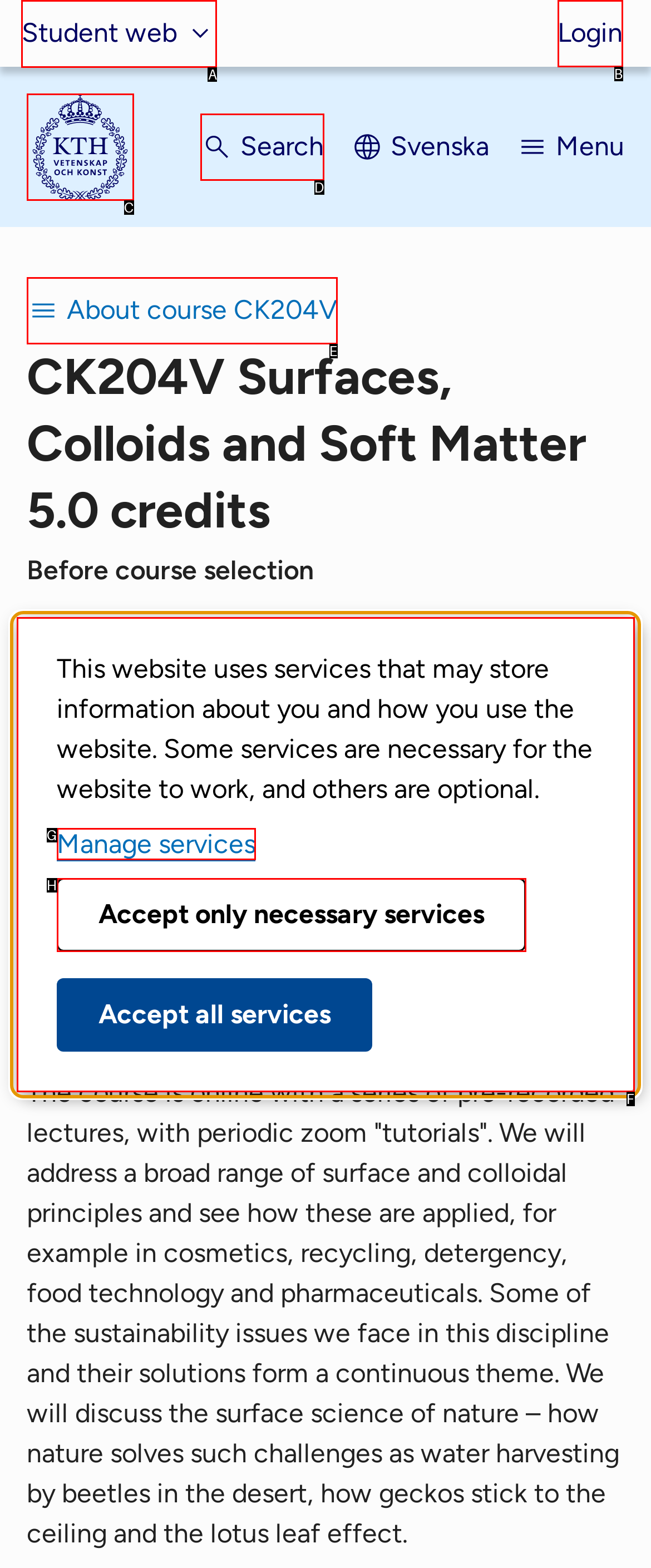Identify the appropriate choice to fulfill this task: Click the Student web button
Respond with the letter corresponding to the correct option.

A